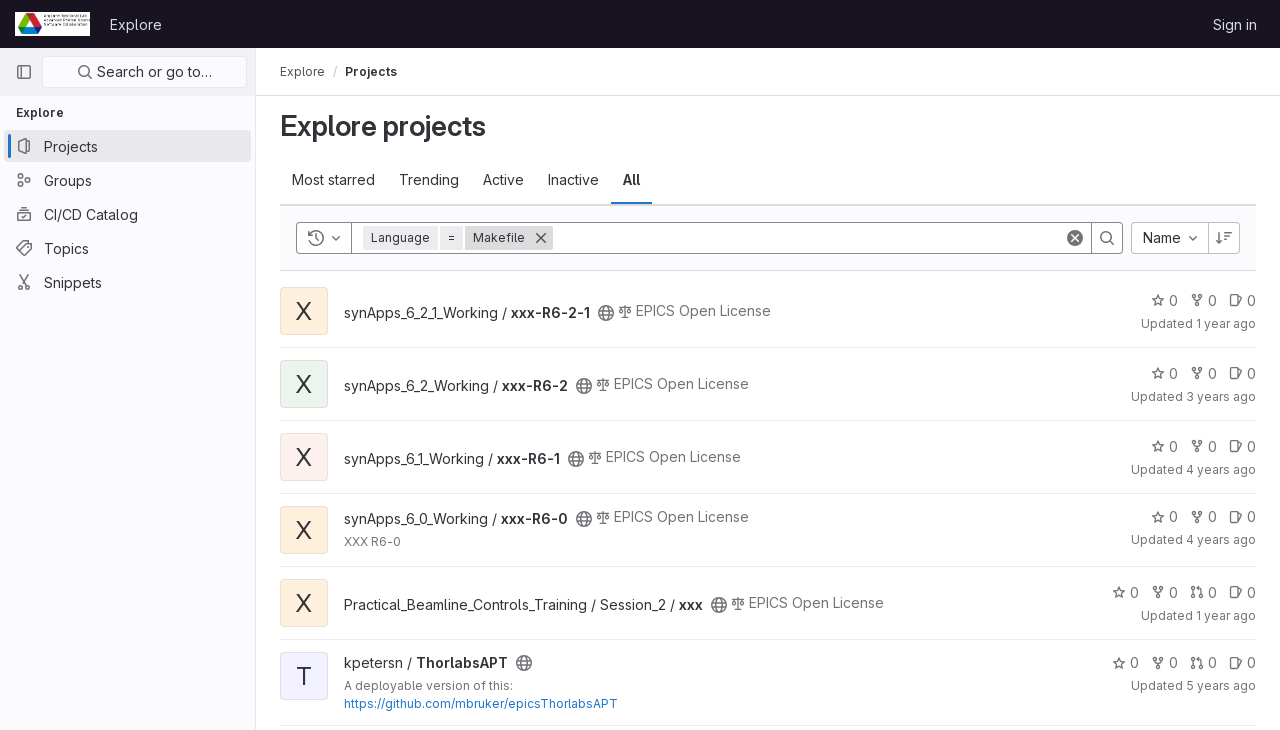Determine the bounding box for the UI element that matches this description: "Search or go to…".

[0.033, 0.077, 0.193, 0.121]